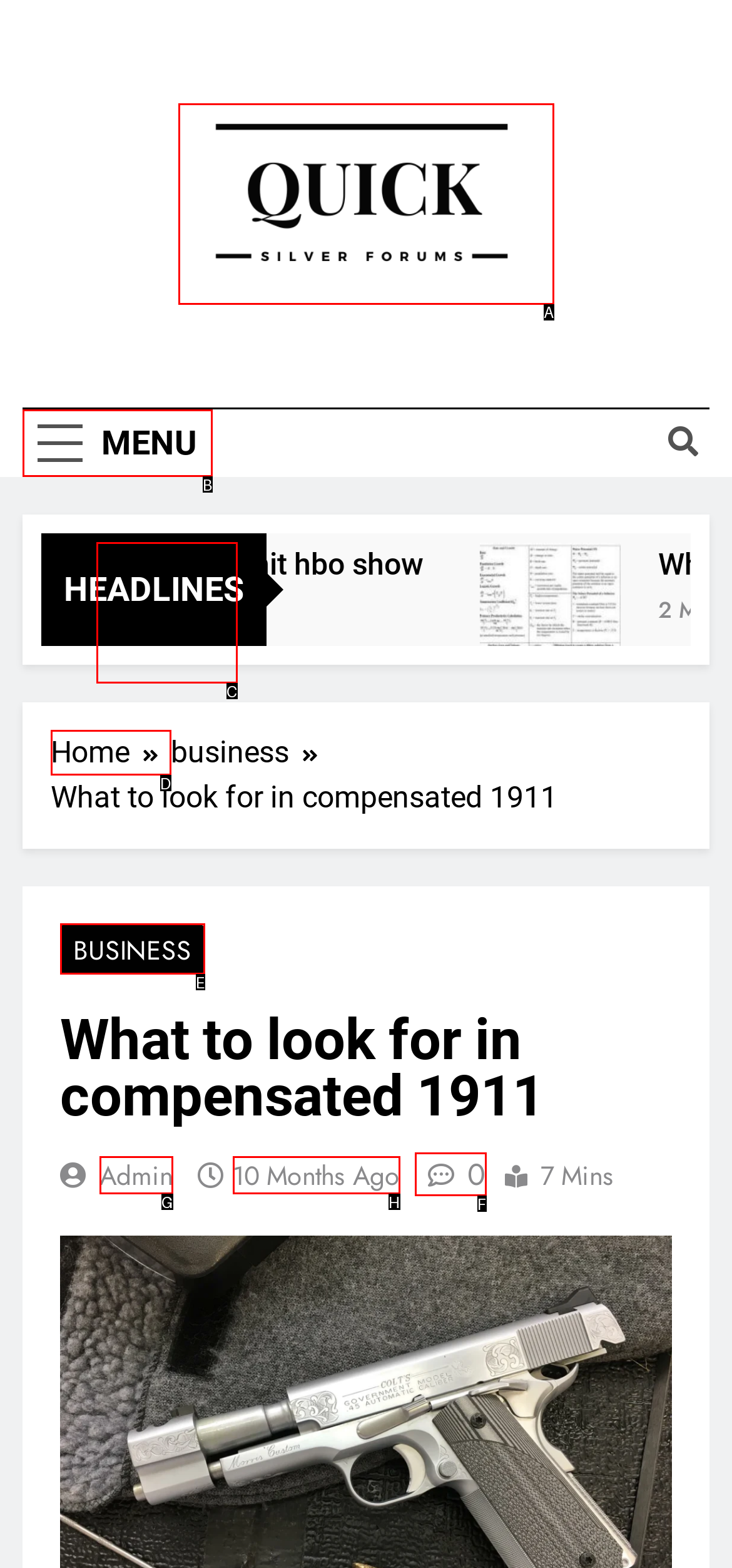Given the description: parent_node: Quick Silver Forums, select the HTML element that best matches it. Reply with the letter of your chosen option.

A